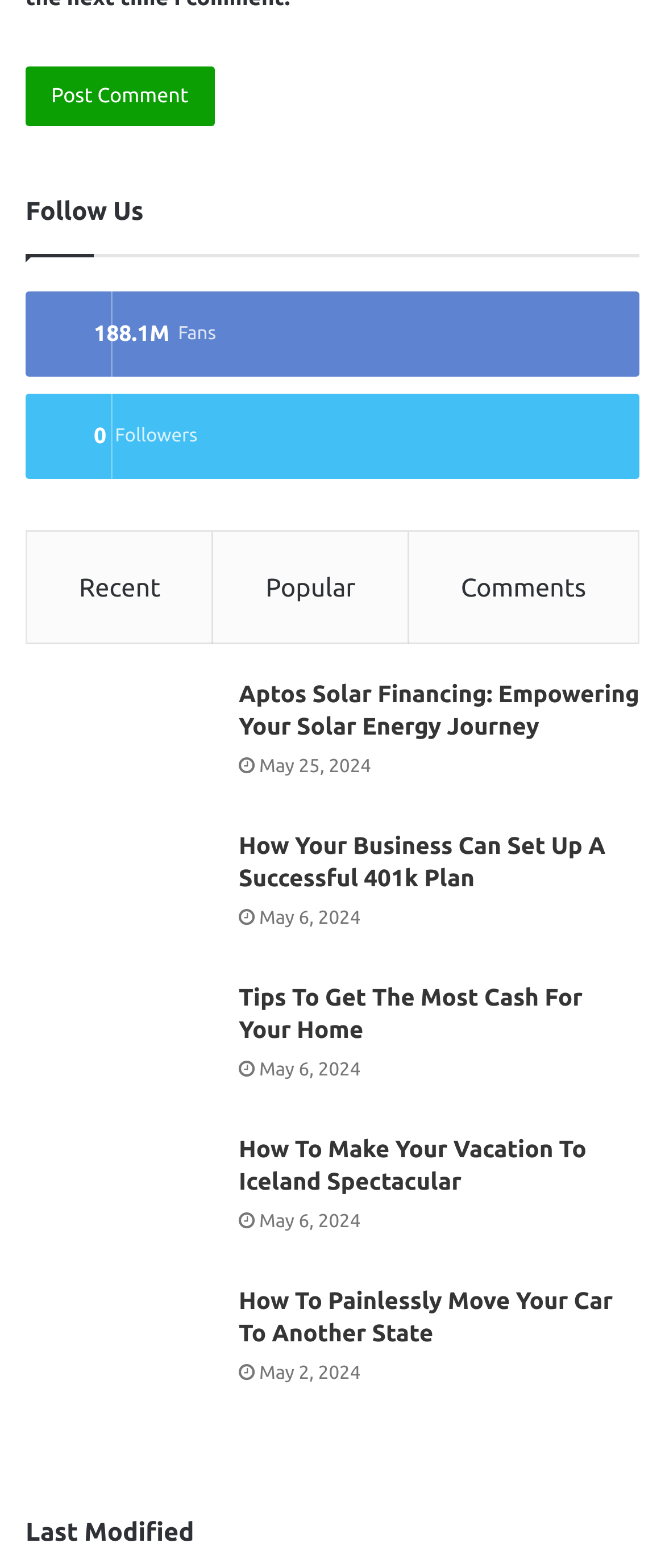Pinpoint the bounding box coordinates of the clickable area necessary to execute the following instruction: "View the 'Recent' posts". The coordinates should be given as four float numbers between 0 and 1, namely [left, top, right, bottom].

[0.041, 0.339, 0.322, 0.411]